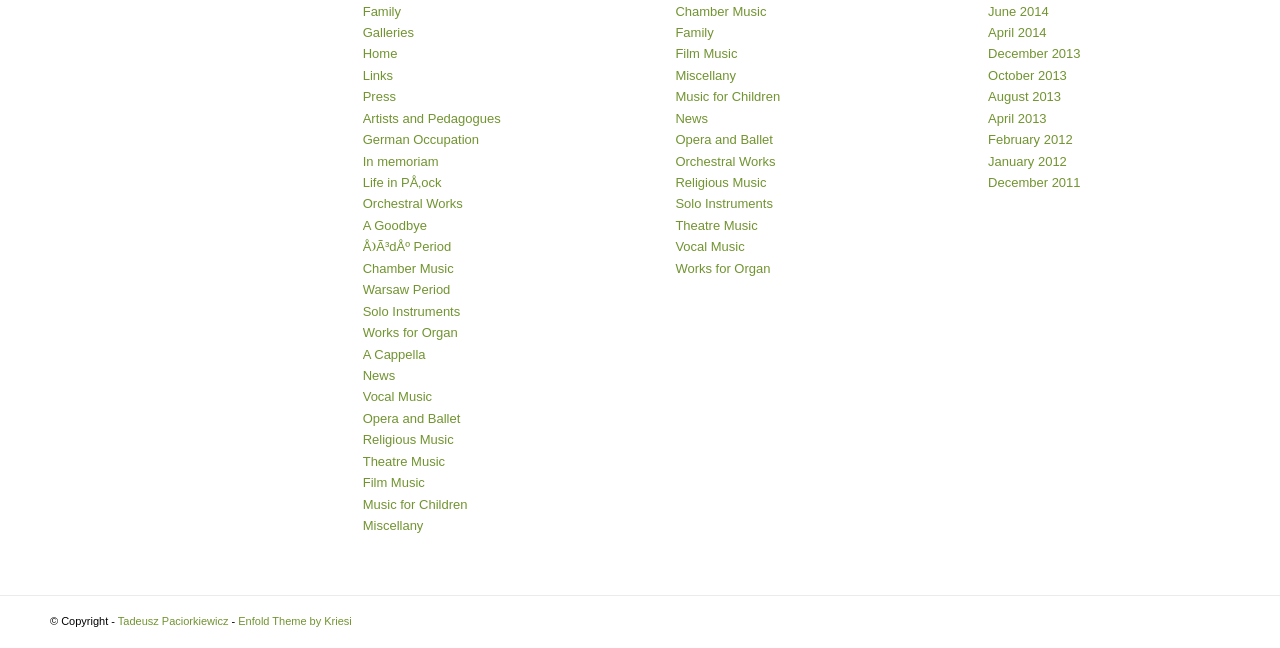What is the time period covered by the news links on the right side of the webpage?
Using the image, answer in one word or phrase.

2011-2014